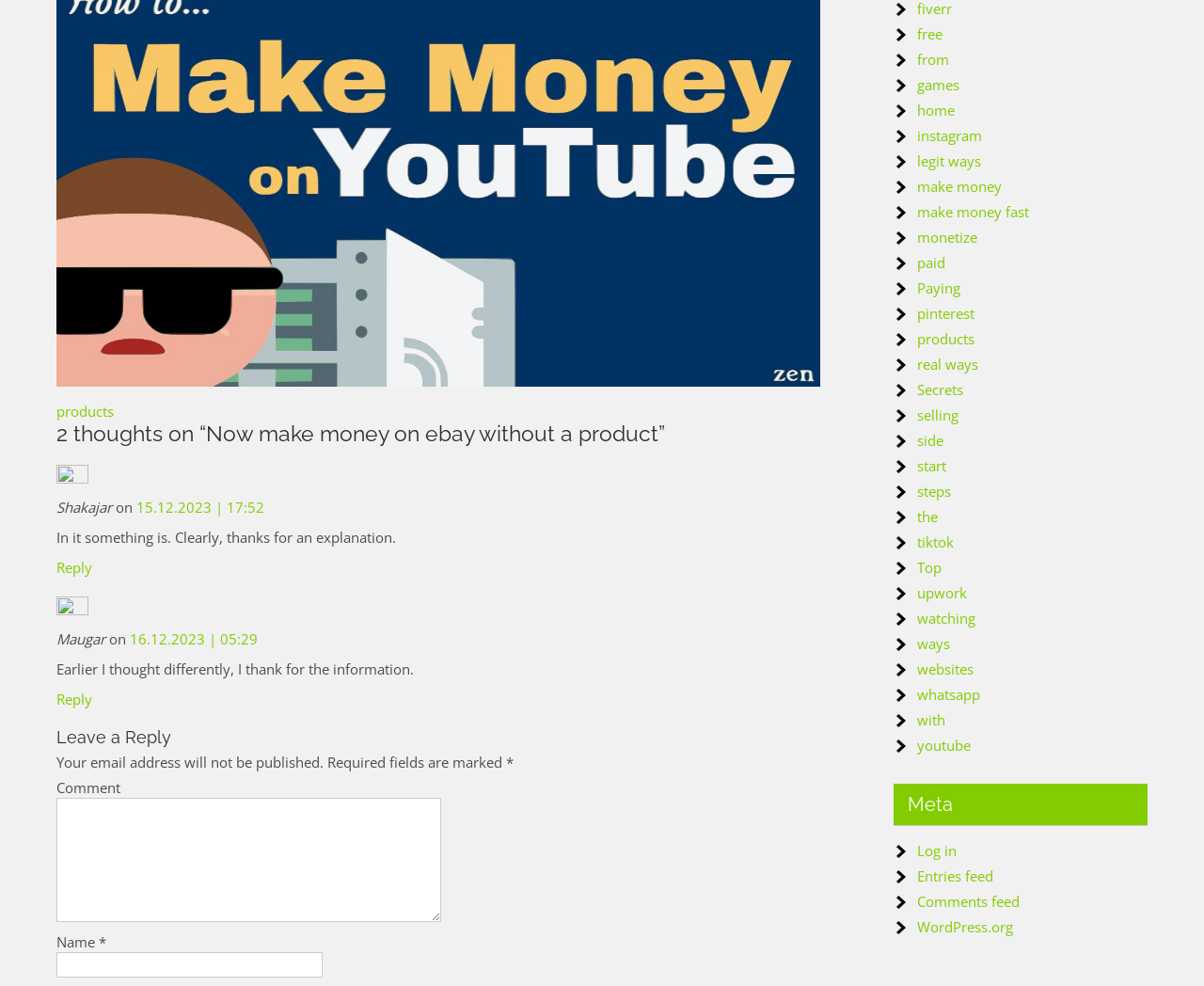Please provide the bounding box coordinates for the element that needs to be clicked to perform the following instruction: "Leave a comment". The coordinates should be given as four float numbers between 0 and 1, i.e., [left, top, right, bottom].

[0.047, 0.789, 0.1, 0.808]